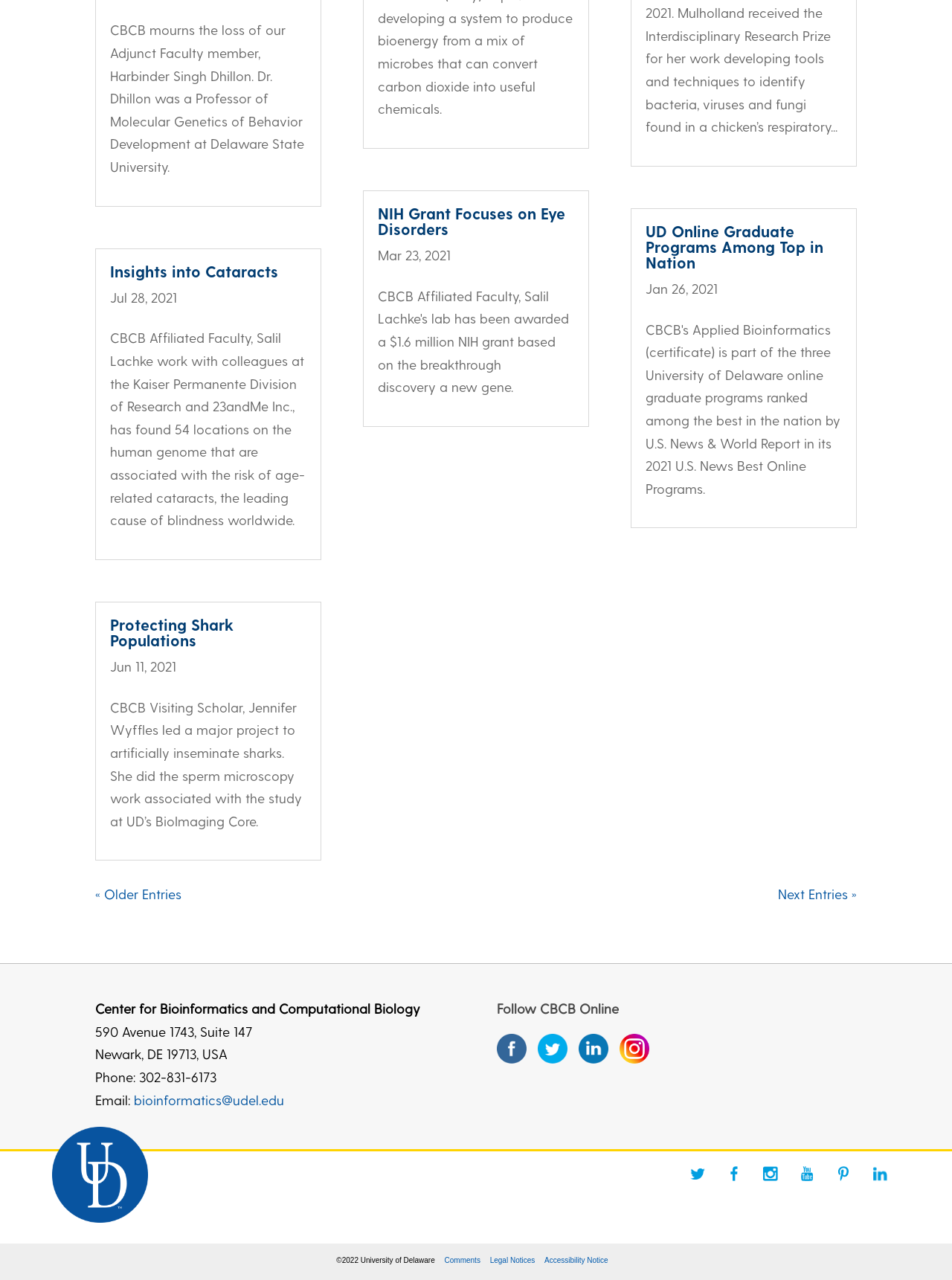Pinpoint the bounding box coordinates for the area that should be clicked to perform the following instruction: "Explore the 'Mini Apple Tarts' recipe".

None